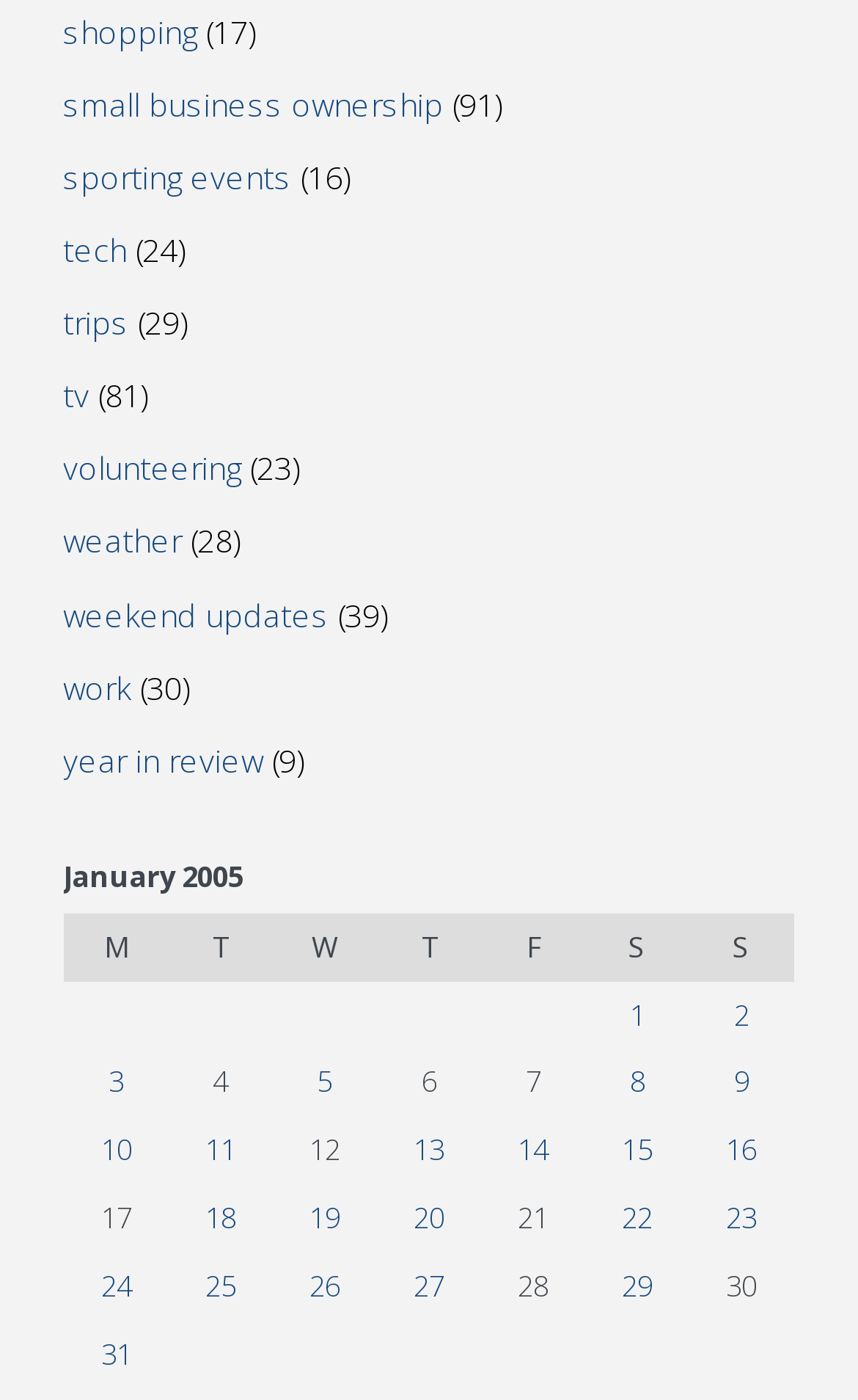Please find the bounding box coordinates of the element's region to be clicked to carry out this instruction: "go to posts published on January 1, 2005".

[0.734, 0.71, 0.752, 0.738]